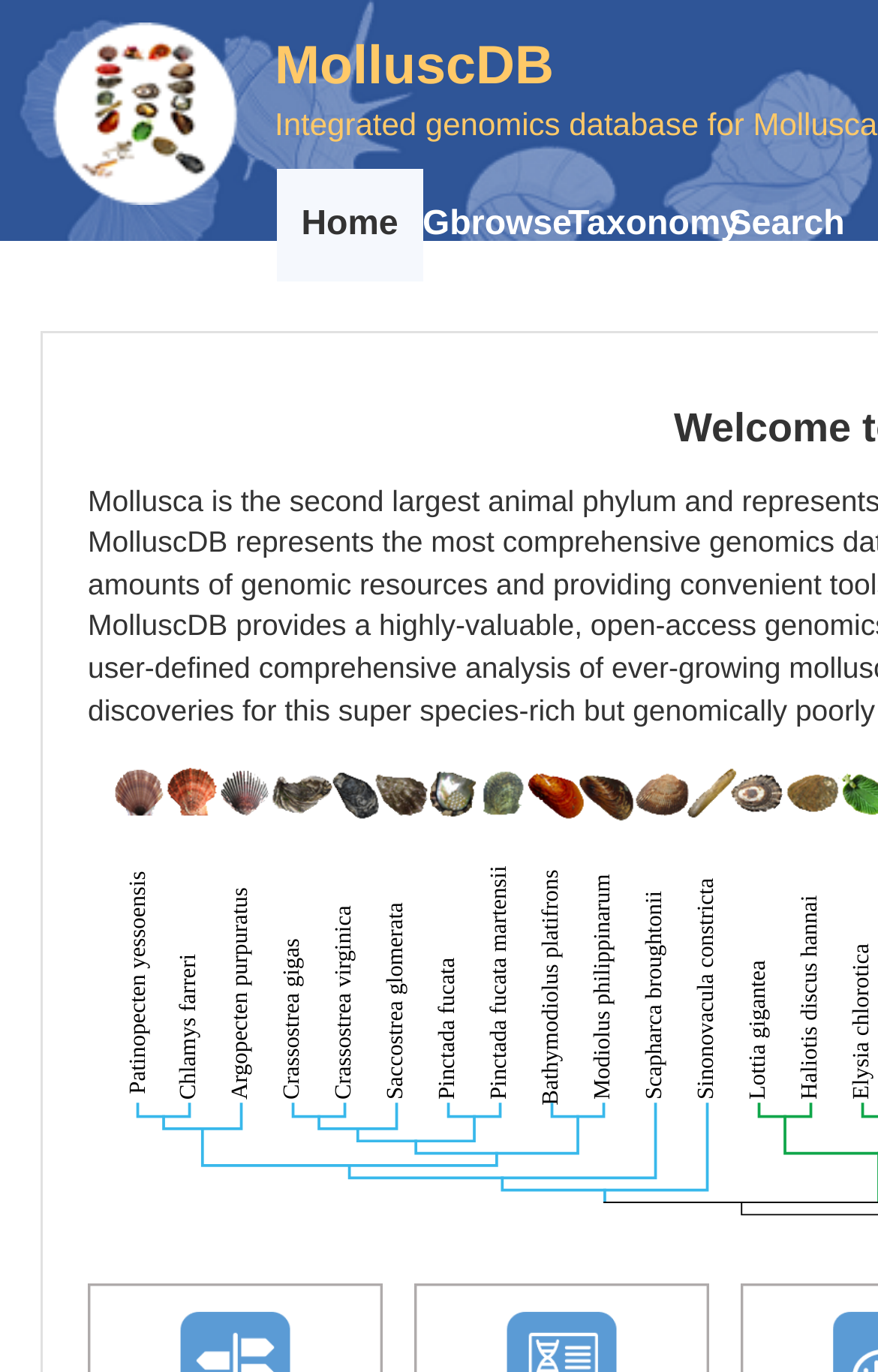Bounding box coordinates are specified in the format (top-left x, top-left y, bottom-right x, bottom-right y). All values are floating point numbers bounded between 0 and 1. Please provide the bounding box coordinate of the region this sentence describes: 繁體中文

None